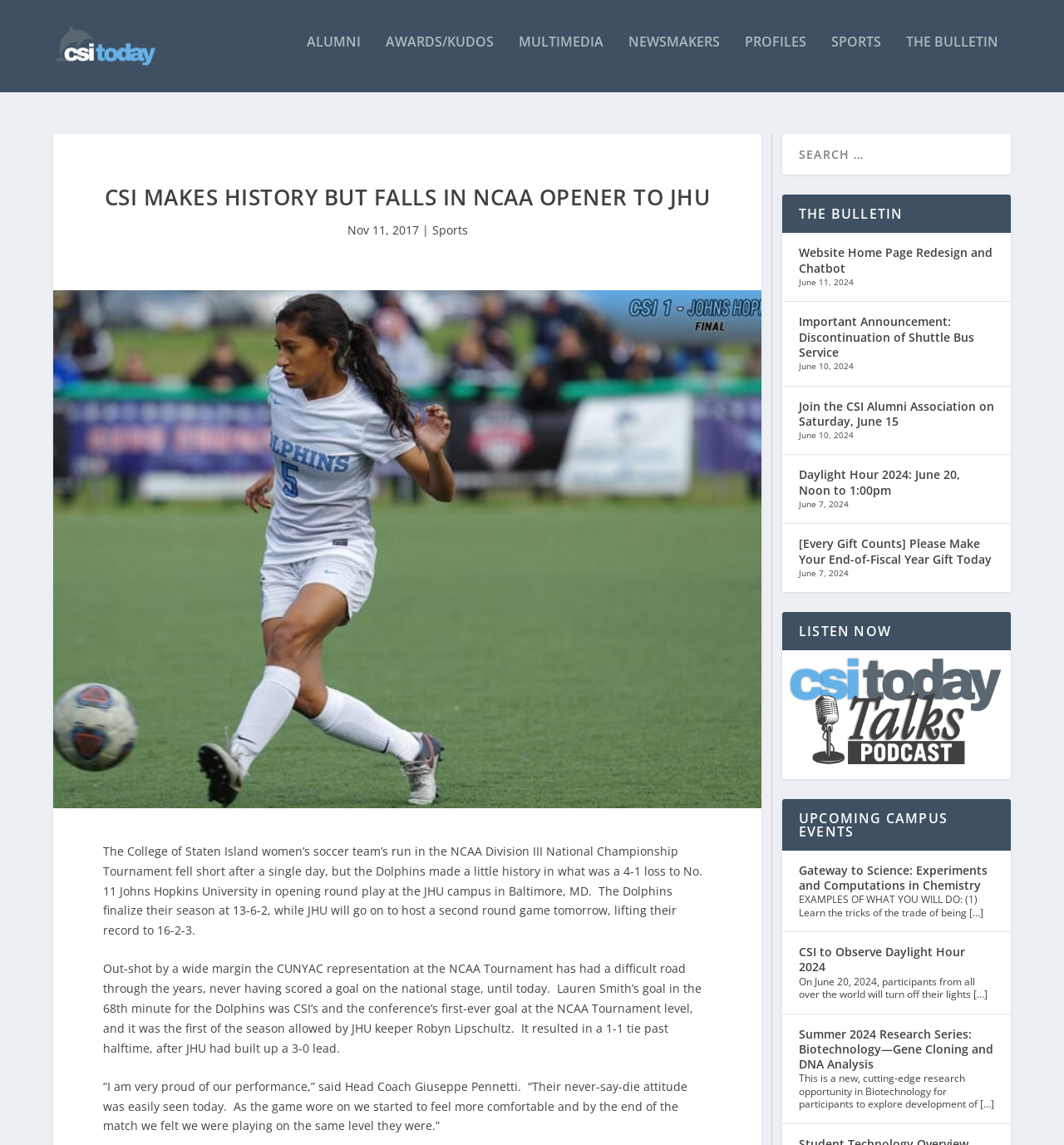What is the name of the podcast mentioned on the webpage?
Using the image, provide a detailed and thorough answer to the question.

The webpage has a section called 'LISTEN NOW' with a link to 'CSI Today Talks Podcast Logo', so the name of the podcast is CSI Today Talks.